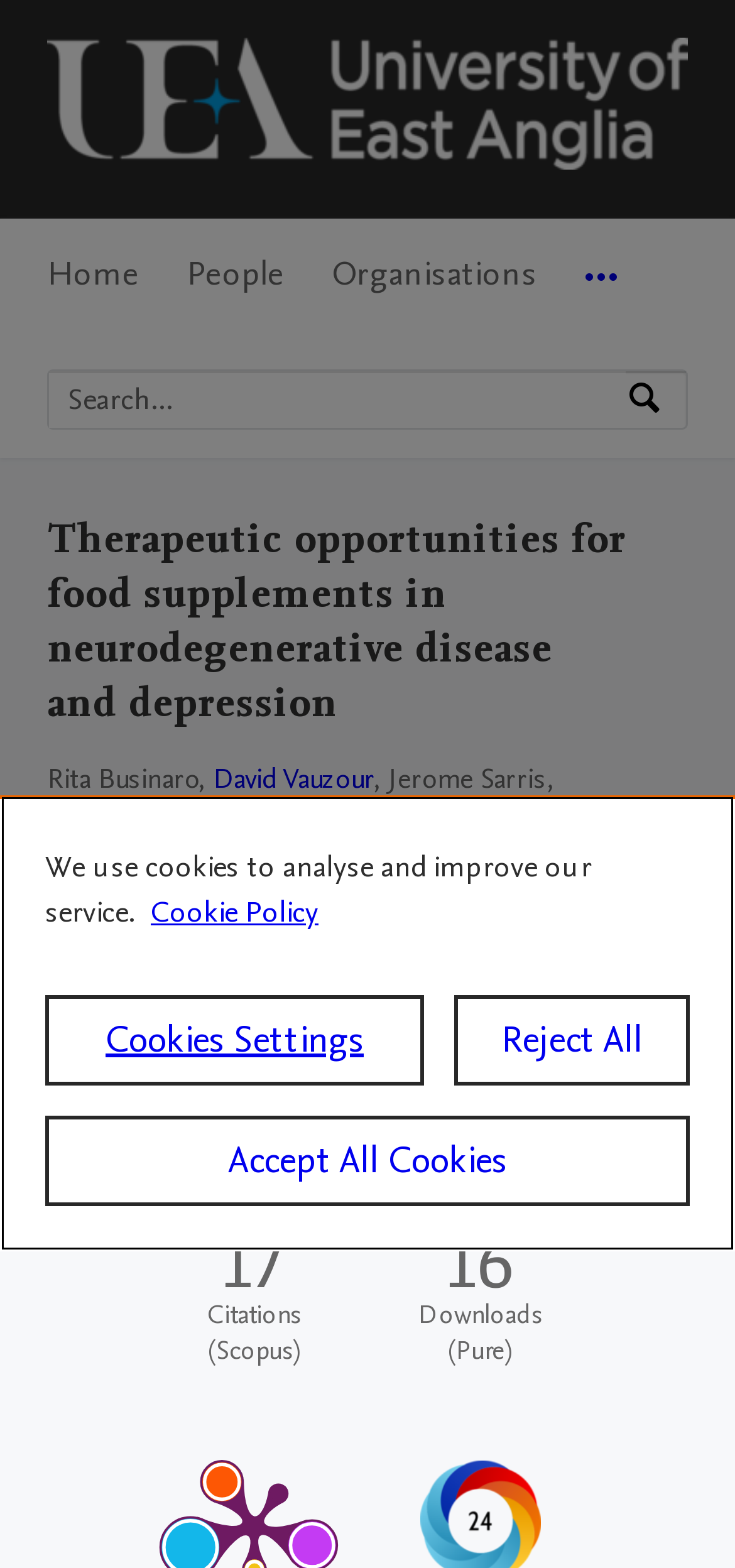From the screenshot, find the bounding box of the UI element matching this description: "Reject All". Supply the bounding box coordinates in the form [left, top, right, bottom], each a float between 0 and 1.

[0.618, 0.635, 0.938, 0.692]